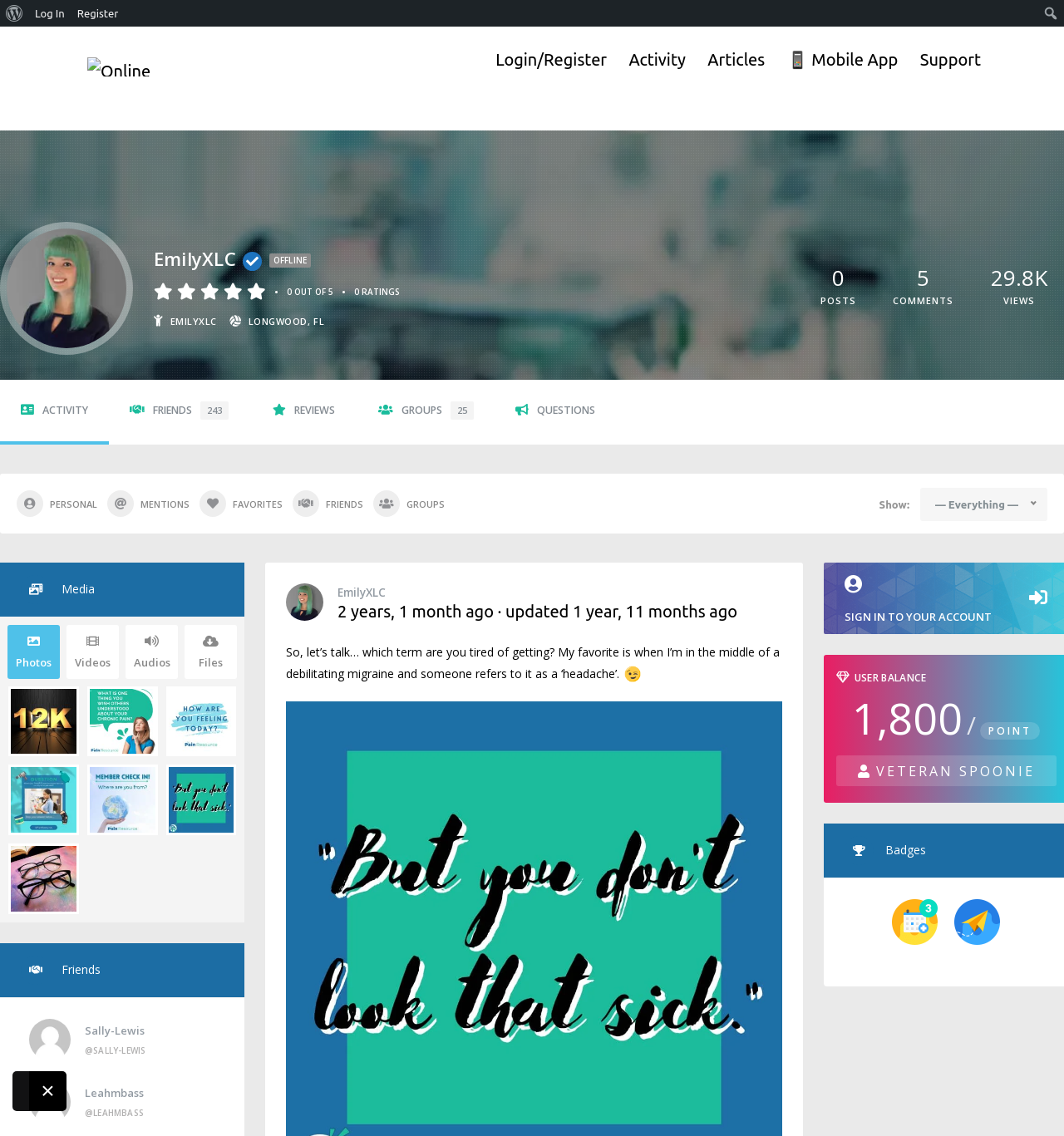Can you give a detailed response to the following question using the information from the image? What is the rating of EmilyXLC?

I found the rating by looking at the static text '0 OUT OF 5' next to the profile photo of EmilyXLC.